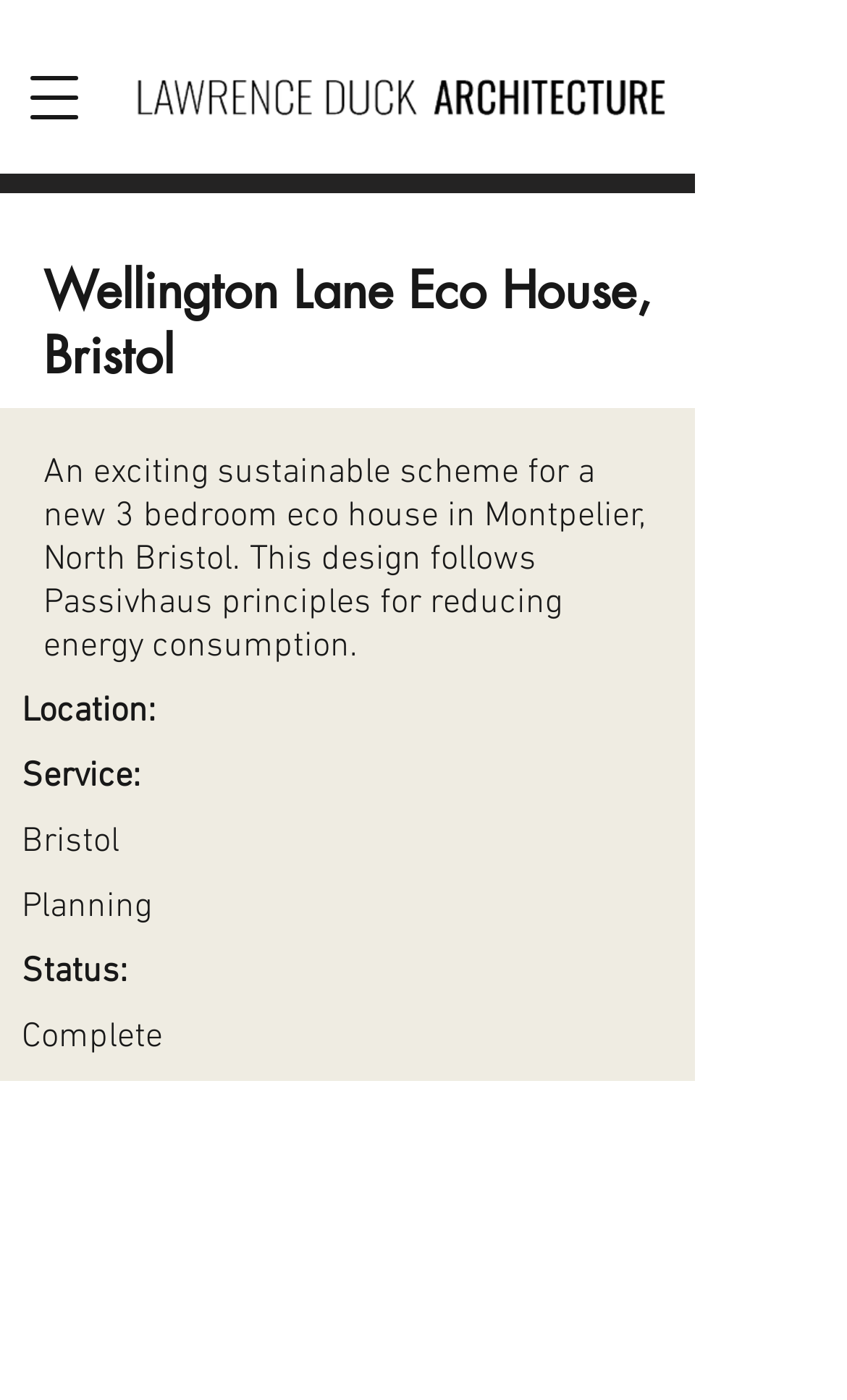Generate the text of the webpage's primary heading.

Wellington Lane Eco House, Bristol